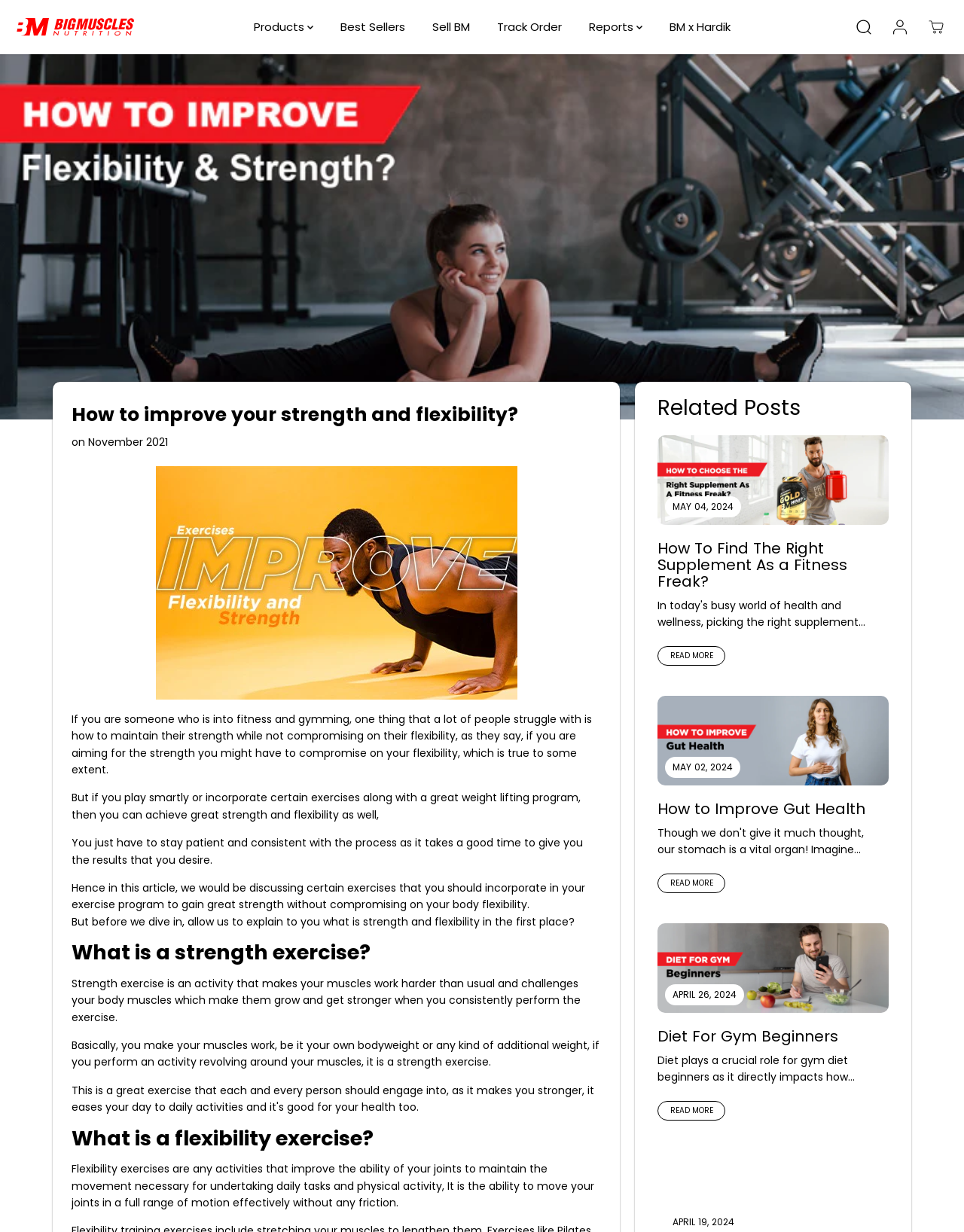Determine the bounding box coordinates for the UI element described. Format the coordinates as (top-left x, top-left y, bottom-right x, bottom-right y) and ensure all values are between 0 and 1. Element description: parent_node: Products aria-label="BigMuscles Nutrition"

[0.012, 0.004, 0.145, 0.04]